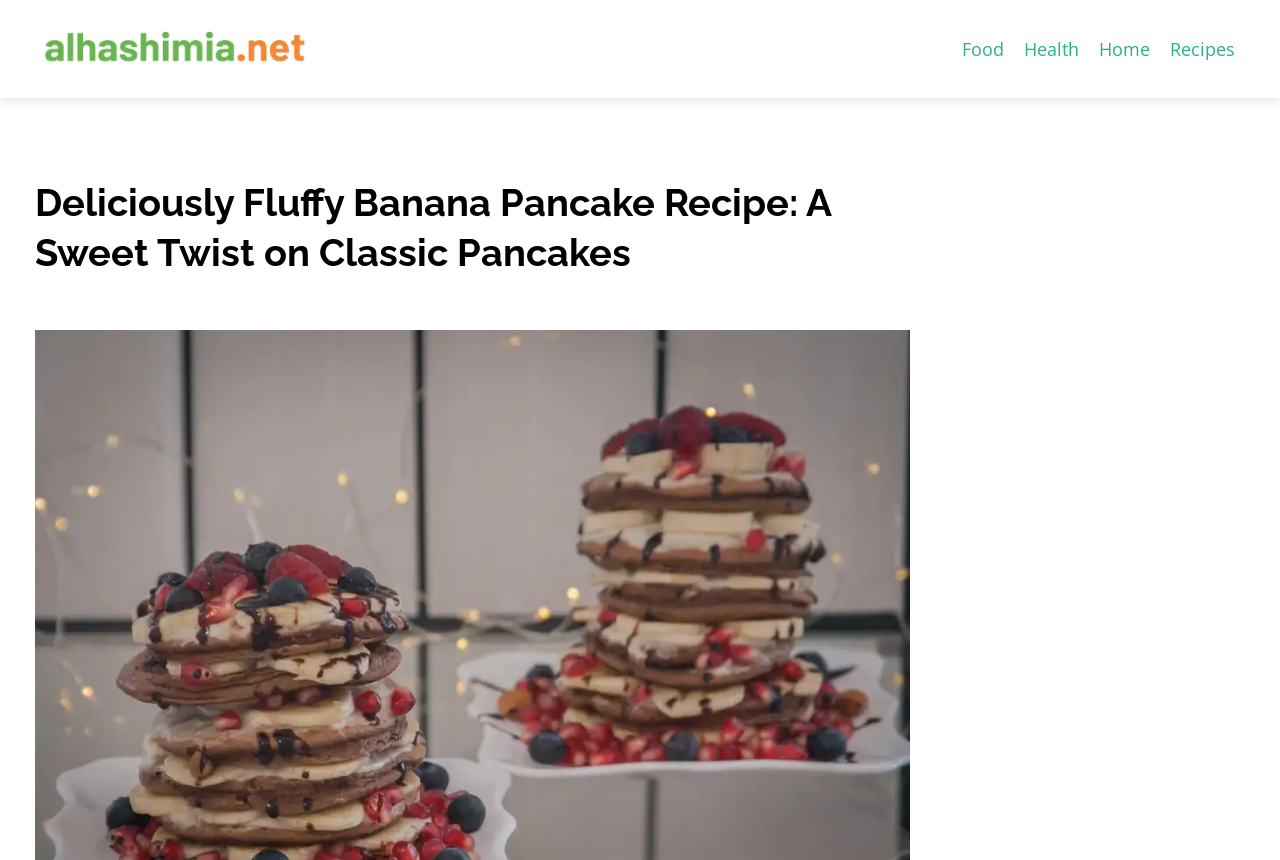Bounding box coordinates should be in the format (top-left x, top-left y, bottom-right x, bottom-right y) and all values should be floating point numbers between 0 and 1. Determine the bounding box coordinate for the UI element described as: Home

[0.851, 0.037, 0.906, 0.077]